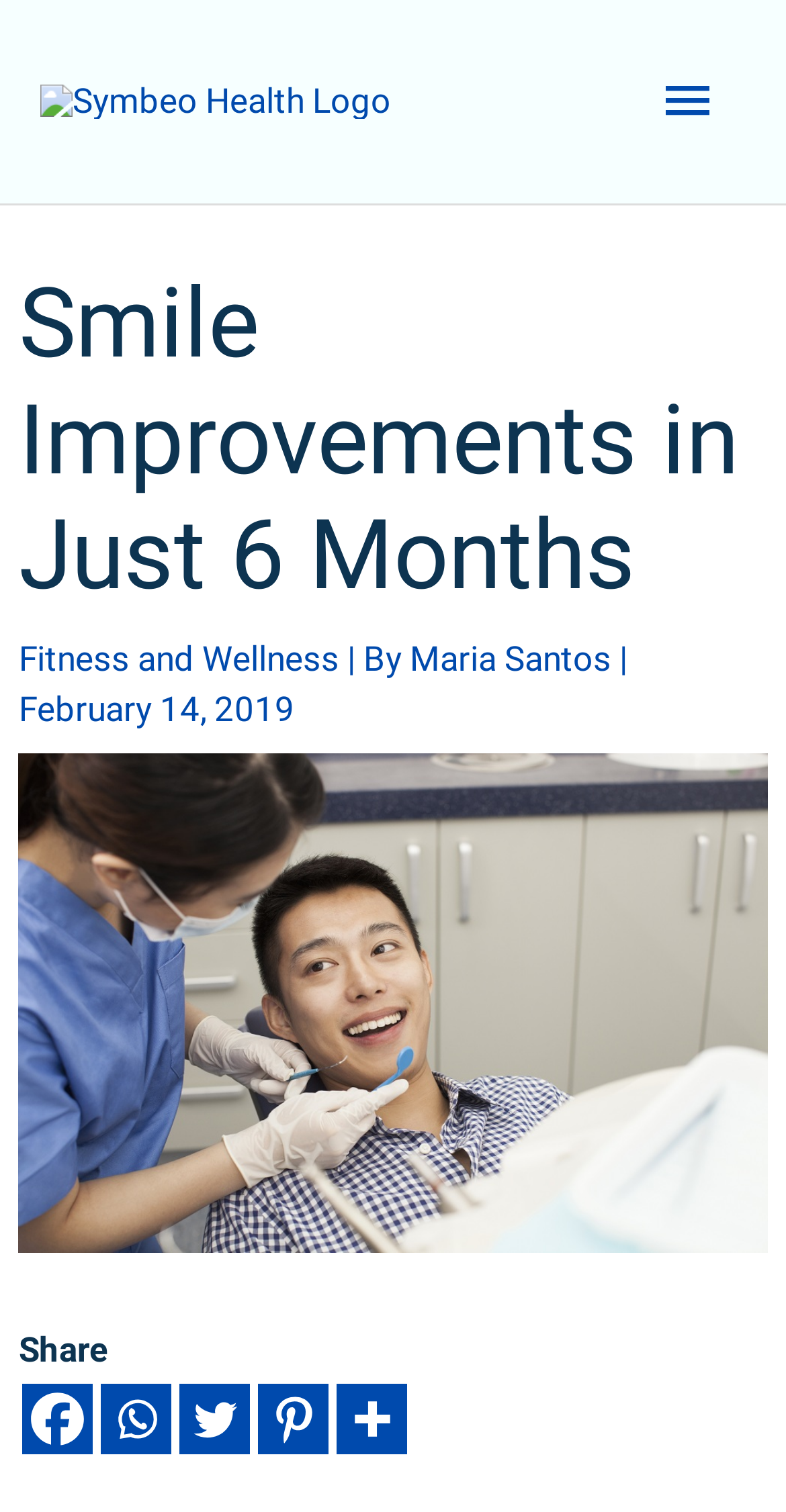Explain in detail what you observe on this webpage.

The webpage is about Smile Improvements in Just 6 Months, with a focus on misaligned or crowded teeth. At the top left, there is a Symbeo Health Logo, which is an image linked to the Symbeo Health website. Next to the logo, on the top right, there is a main menu button that expands to reveal a list of options.

Below the logo and menu button, there is a header section that spans the entire width of the page. The header contains a heading that reads "Smile Improvements in Just 6 Months" and is positioned at the top. Below the heading, there is a link to "Fitness and Wellness" followed by a text "By" and then a link to the author "Maria Santos". The author's name is positioned slightly to the right of the "By" text. 

Further down, there is a date "February 14, 2019" and an image of a man at the dentist, which takes up most of the width of the page. At the very bottom of the page, there is a section with a "Share" text and links to various social media platforms, including Facebook, Whatsapp, Twitter, Pinterest, and More. The social media links are positioned in a row, with the "More" link at the end, accompanied by an image.